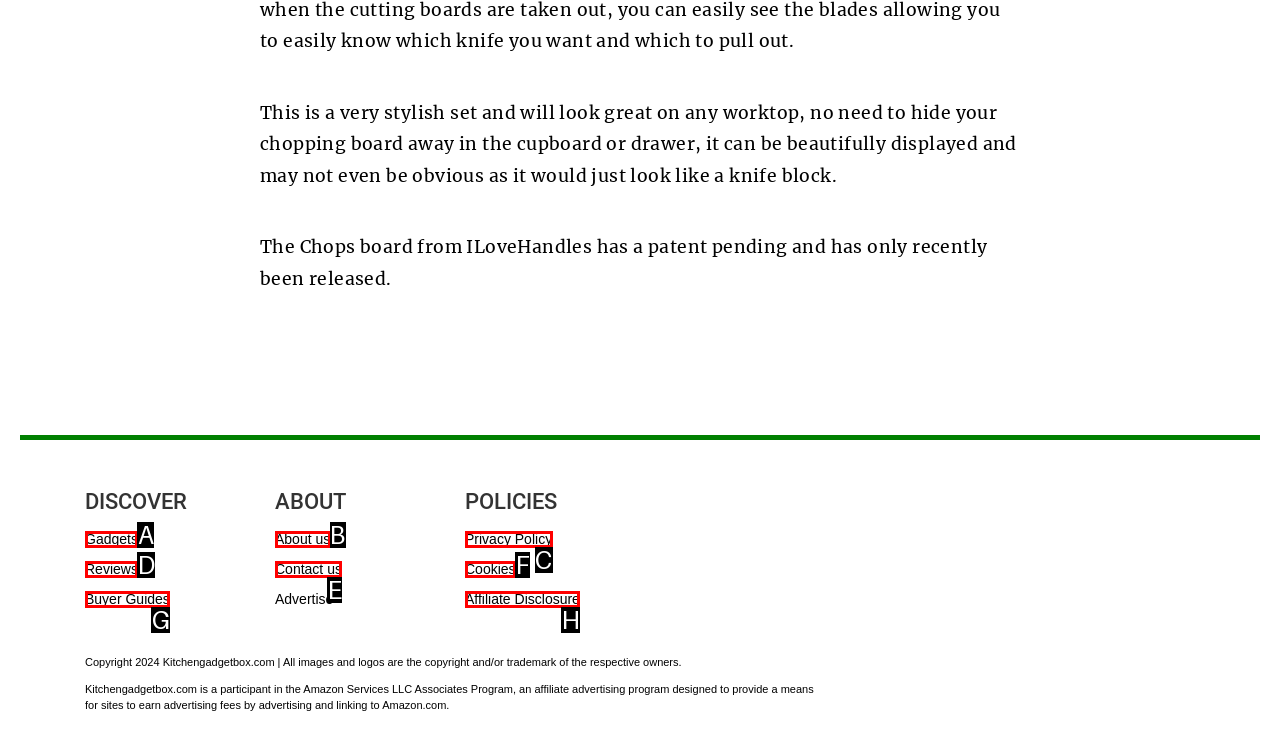Look at the description: Cookies
Determine the letter of the matching UI element from the given choices.

F